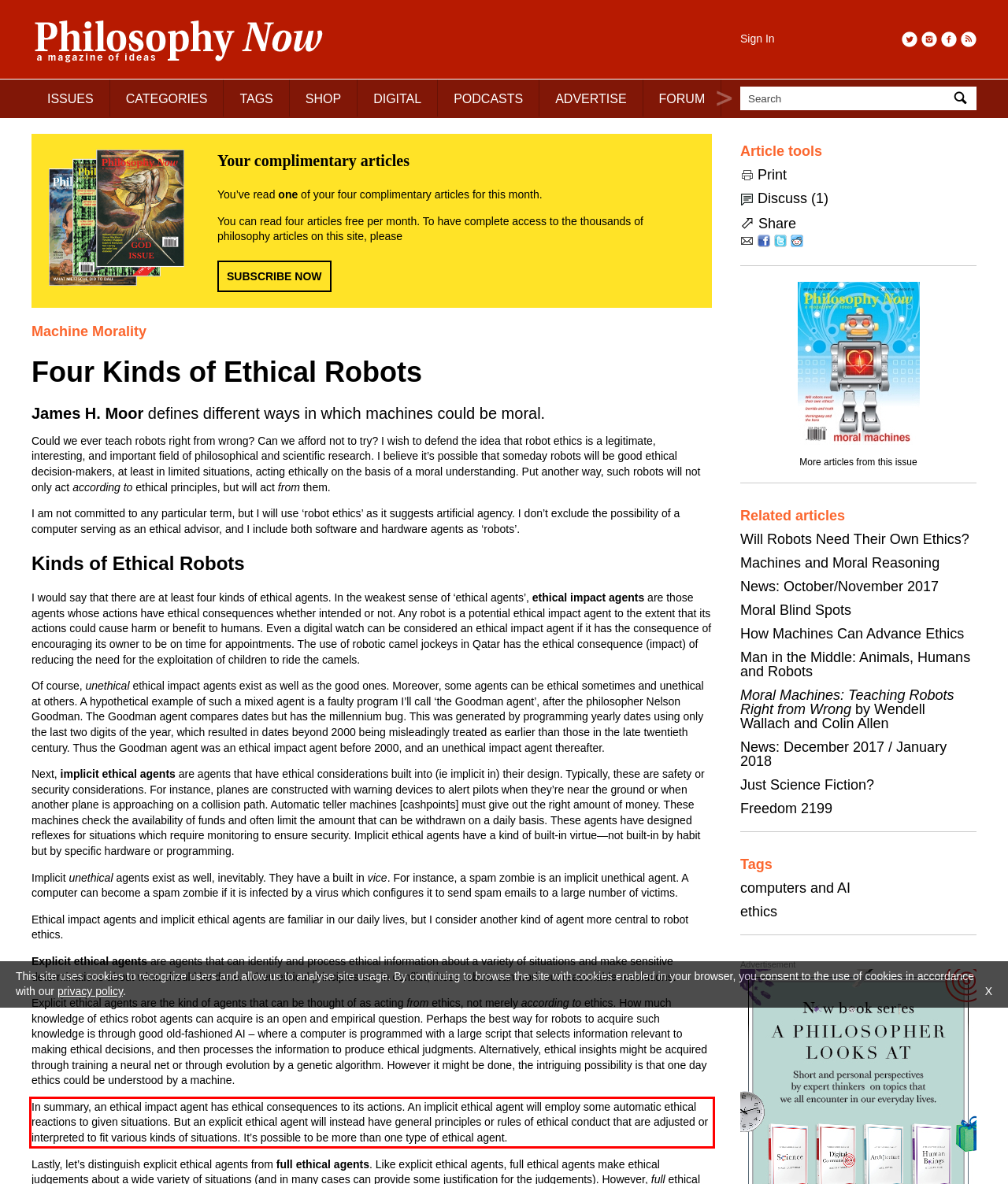Identify the text inside the red bounding box on the provided webpage screenshot by performing OCR.

In summary, an ethical impact agent has ethical consequences to its actions. An implicit ethical agent will employ some automatic ethical reactions to given situations. But an explicit ethical agent will instead have general principles or rules of ethical conduct that are adjusted or interpreted to fit various kinds of situations. It’s possible to be more than one type of ethical agent.